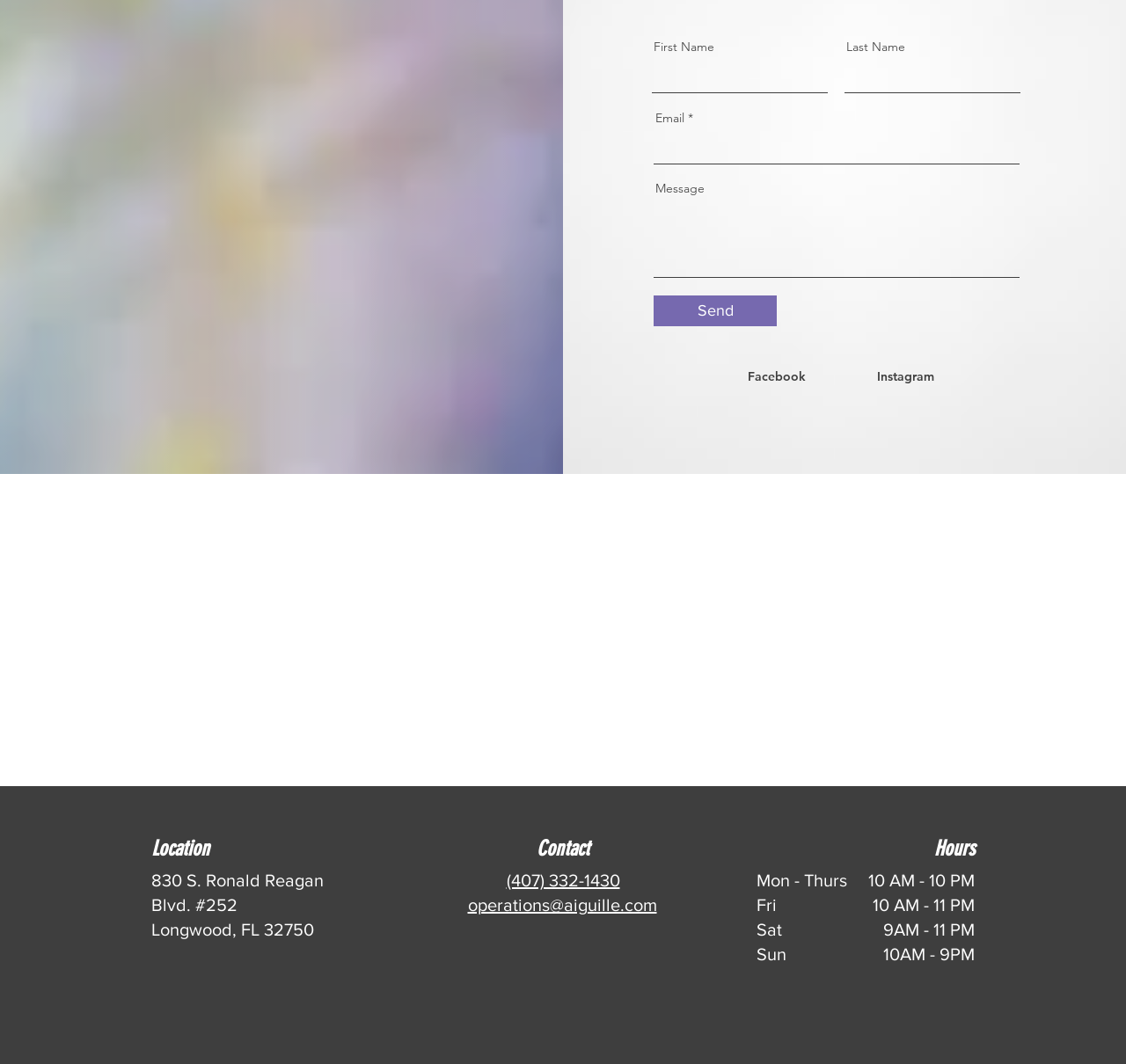Predict the bounding box coordinates of the area that should be clicked to accomplish the following instruction: "Visit the 'Blog' page". The bounding box coordinates should consist of four float numbers between 0 and 1, i.e., [left, top, right, bottom].

None